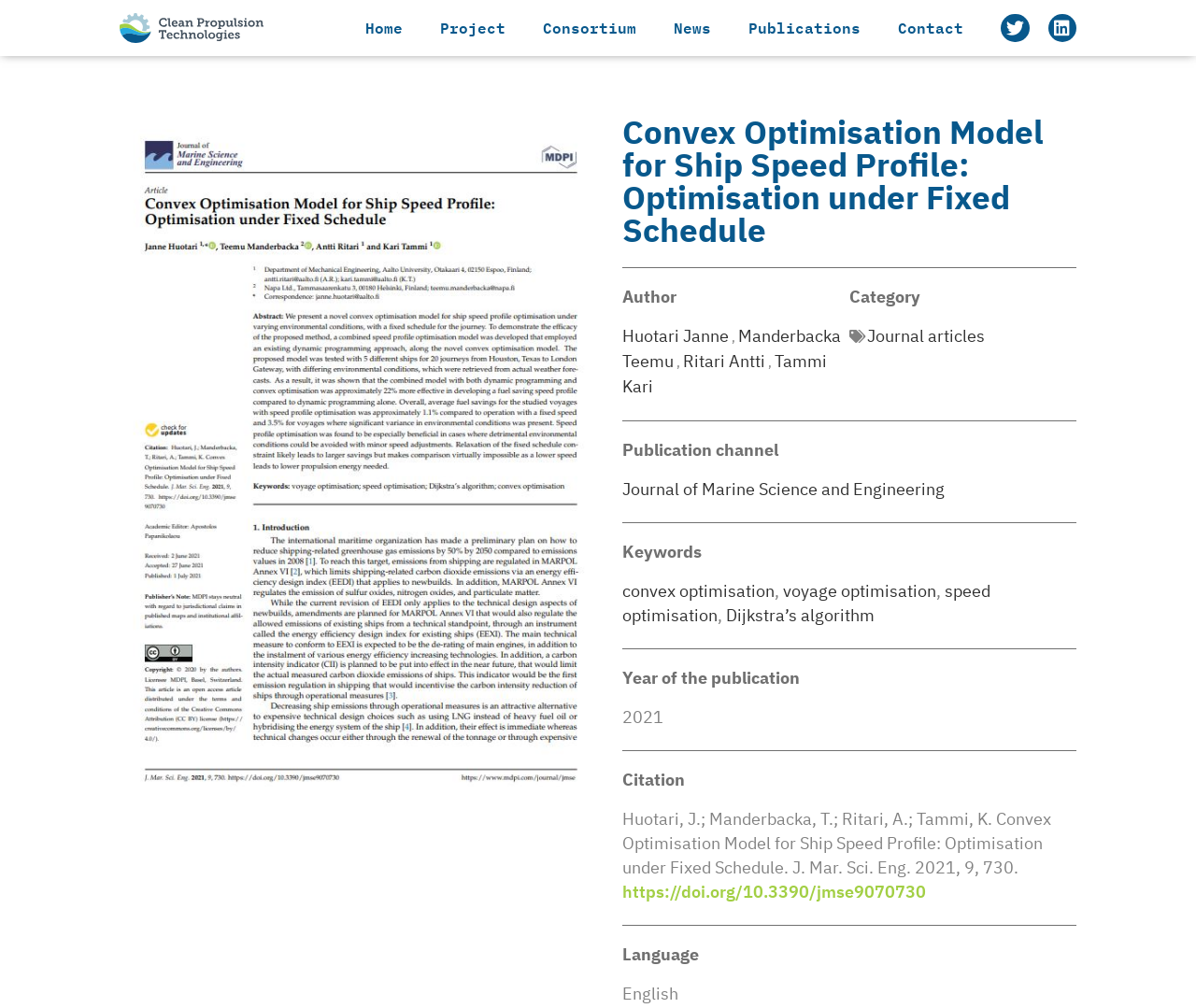Find the bounding box coordinates of the clickable element required to execute the following instruction: "read the citation". Provide the coordinates as four float numbers between 0 and 1, i.e., [left, top, right, bottom].

[0.52, 0.802, 0.879, 0.871]